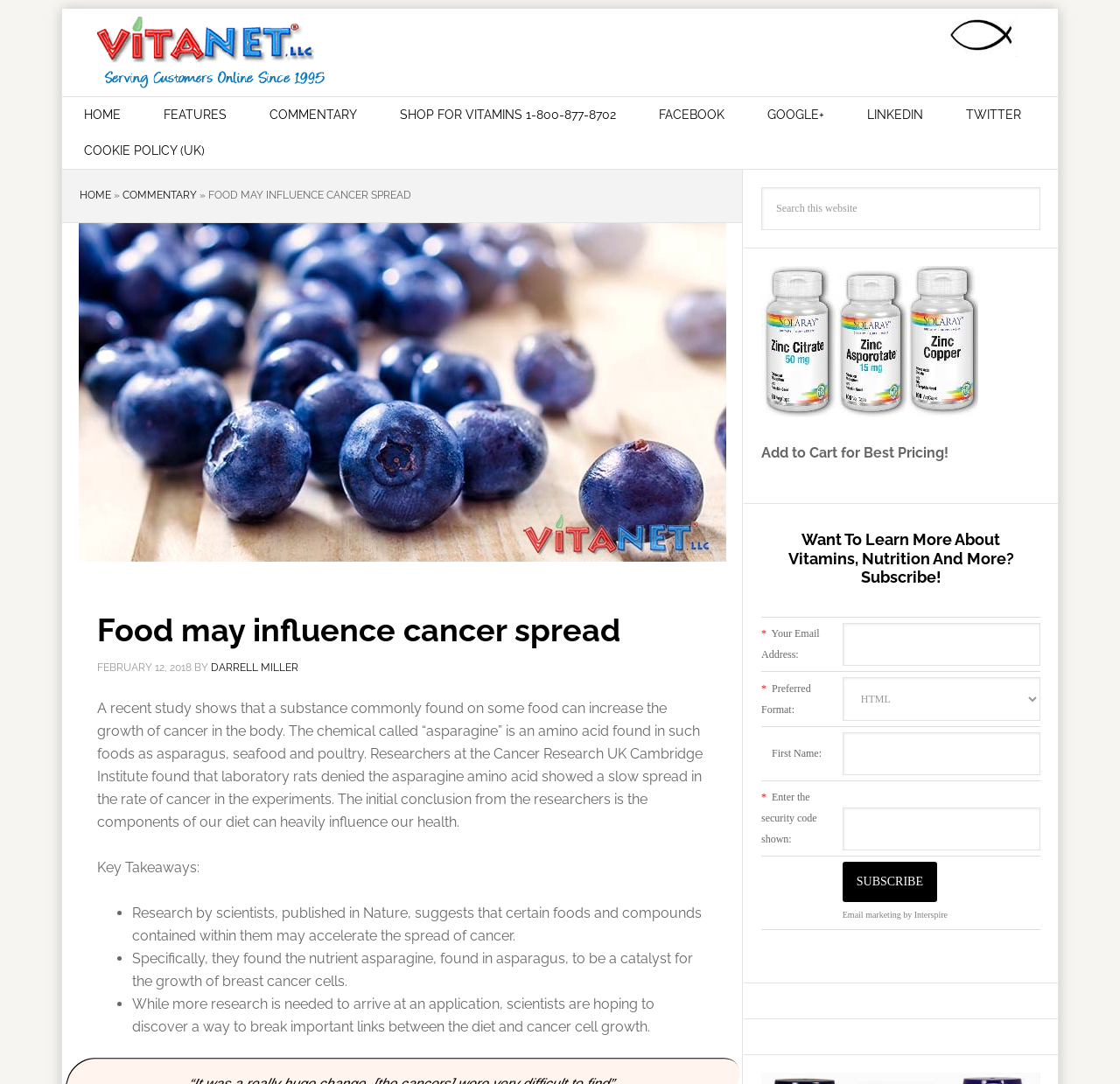Generate a comprehensive description of the webpage content.

The webpage is about the relationship between food and cancer, specifically discussing a recent study that found a substance called asparagine, commonly found in foods like asparagus, seafood, and poultry, can increase the growth of cancer in the body. 

At the top of the page, there is a navigation menu with links to "HOME", "FEATURES", "COMMENTARY", "SHOP FOR VITAMINS", and social media platforms like "FACEBOOK", "GOOGLE+", "LINKEDIN", and "TWITTER". Below the navigation menu, there is a large image related to the topic of food and cancer. 

The main content of the page is divided into sections. The first section has a heading "Food may influence cancer spread" and a subheading with the date "FEBRUARY 12, 2018". The article discusses the study's findings, including the role of asparagine in cancer growth and the potential implications for diet and health. 

Below the article, there are three key takeaways summarized in bullet points, highlighting the main points of the study. 

On the right side of the page, there is a search bar and a section promoting a subscription to learn more about vitamins, nutrition, and related topics. This section includes a table with fields to enter an email address, preferred format, first name, and a security code, as well as a "Subscribe" button.